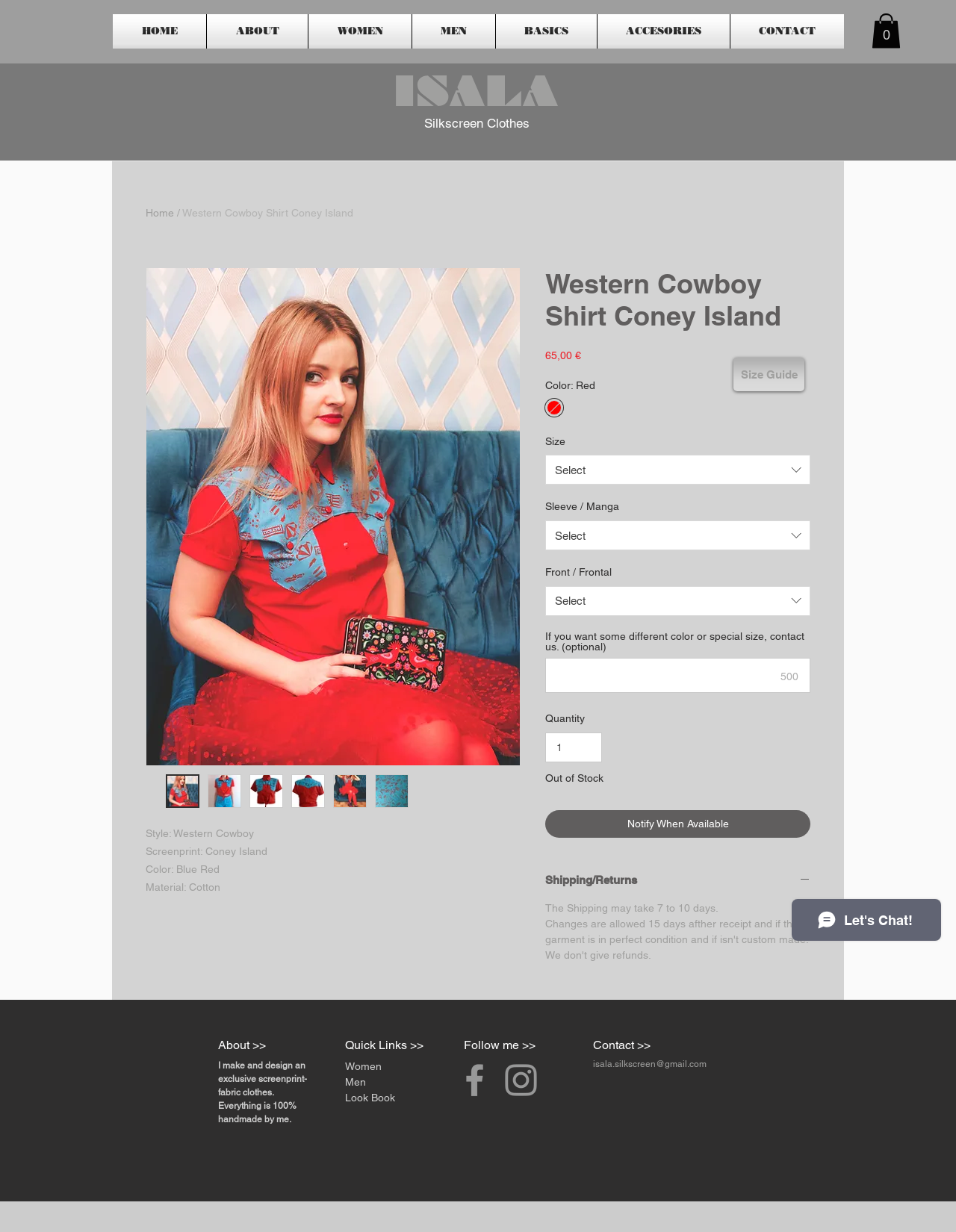Locate the bounding box coordinates of the area to click to fulfill this instruction: "Select a size from the dropdown list". The bounding box should be presented as four float numbers between 0 and 1, in the order [left, top, right, bottom].

[0.57, 0.369, 0.848, 0.394]